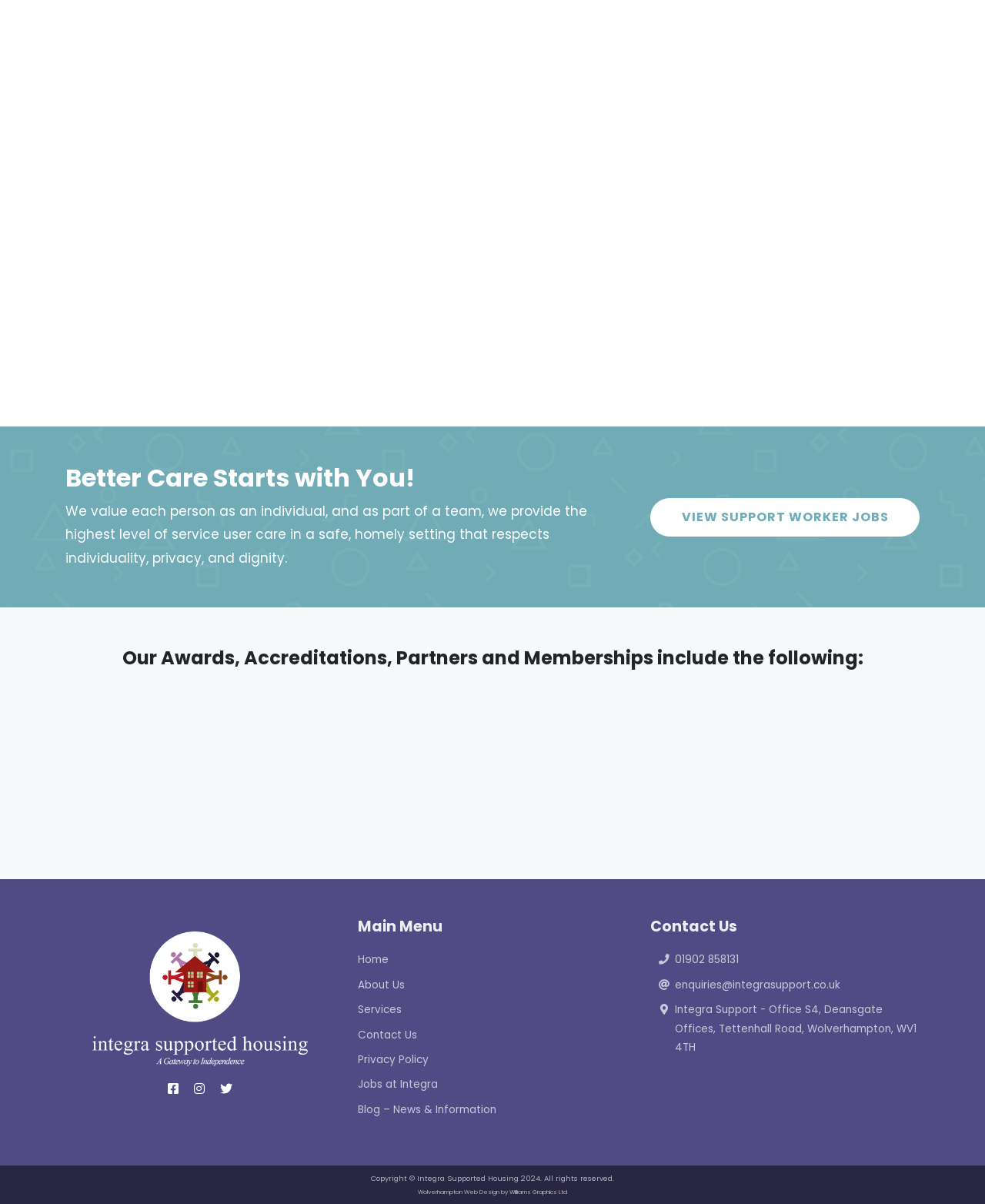Locate the bounding box coordinates of the area that needs to be clicked to fulfill the following instruction: "Download job description". The coordinates should be in the format of four float numbers between 0 and 1, namely [left, top, right, bottom].

[0.363, 0.308, 0.619, 0.338]